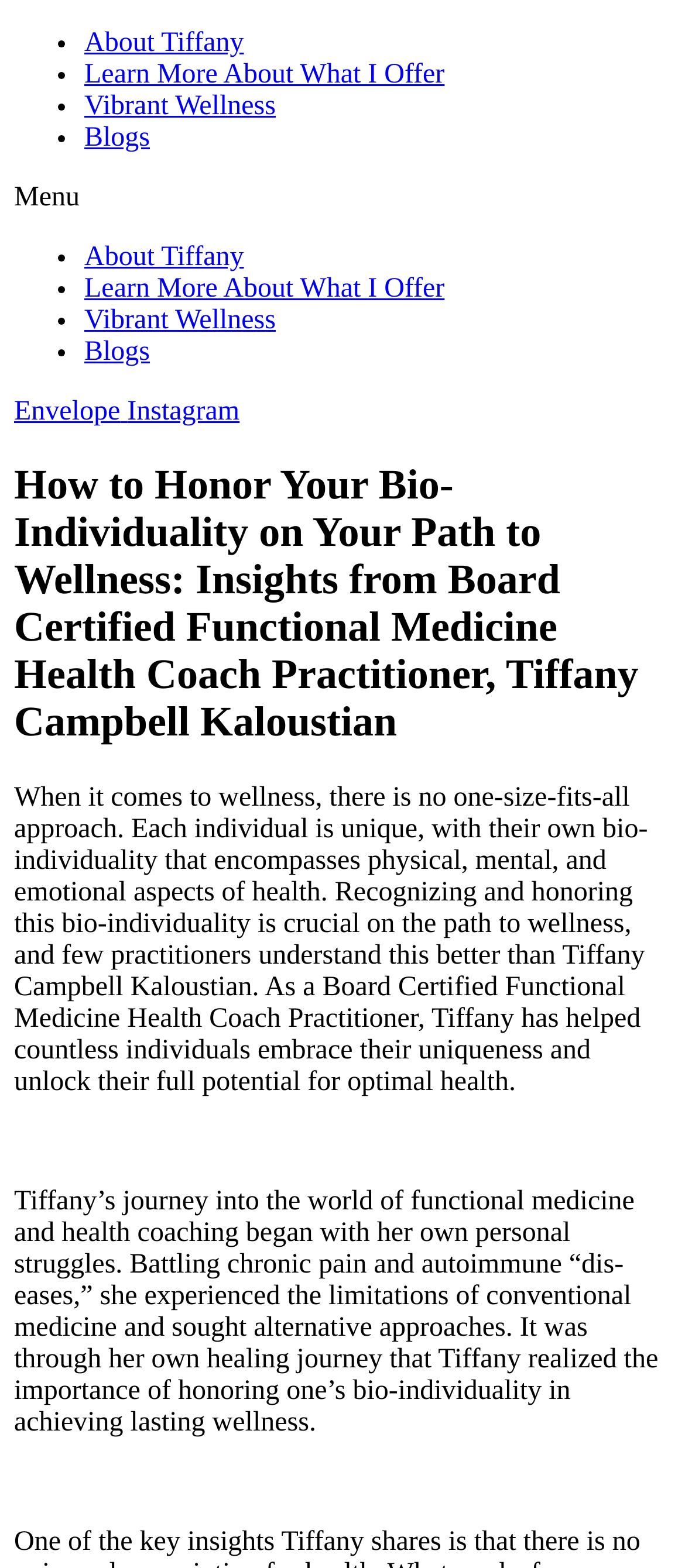Identify the coordinates of the bounding box for the element that must be clicked to accomplish the instruction: "Visit Vibrant Wellness".

[0.123, 0.058, 0.403, 0.077]